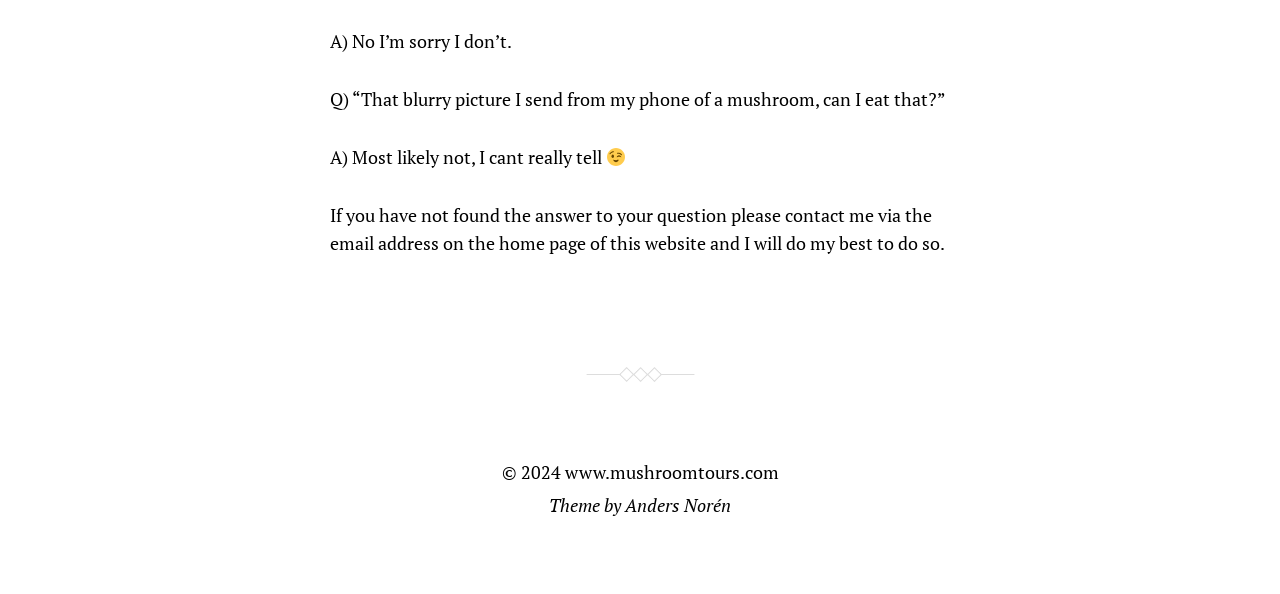What is the tone of the answer?
Based on the image, provide a one-word or brief-phrase response.

Humorous